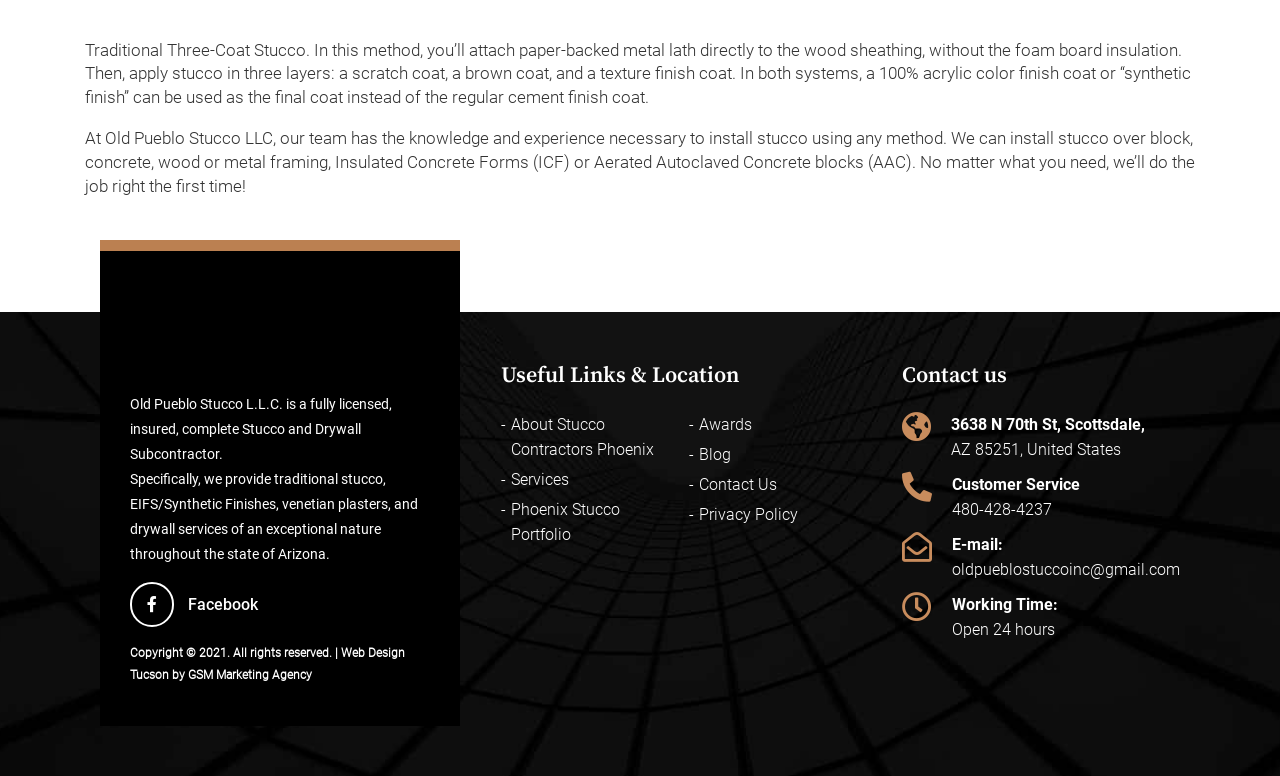What services does the company provide?
Use the information from the image to give a detailed answer to the question.

The company provides a range of services, including traditional stucco, EIFS/Synthetic Finishes, venetian plasters, and drywall services, as mentioned in the text. These services are of an exceptional nature and are provided throughout the state of Arizona.